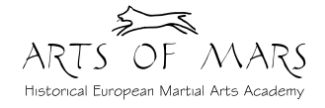What is the inspiration for the stylized figure in the logo?
Based on the image, give a concise answer in the form of a single word or short phrase.

Historical or mythological themes